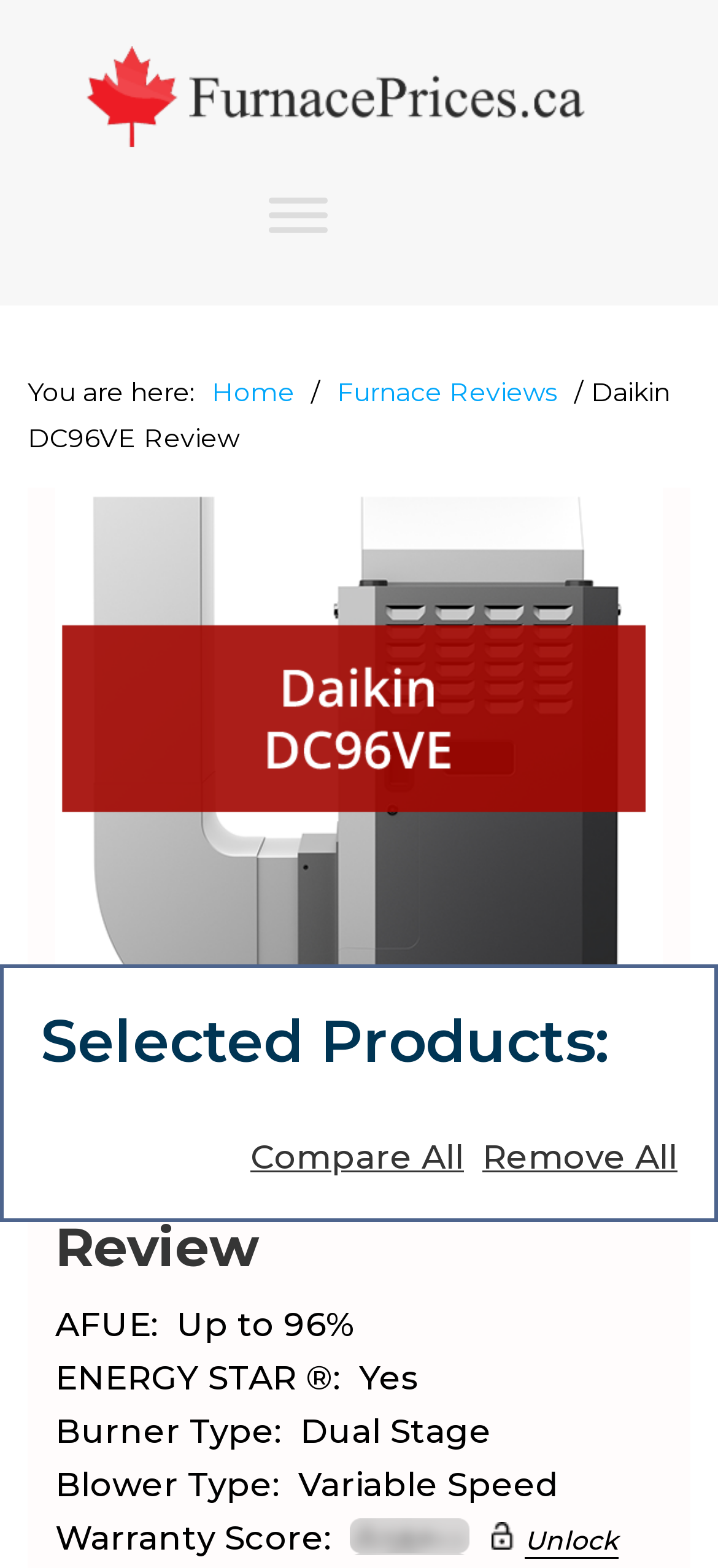Is the Daikin DC96VE furnace ENERGY STAR certified?
Please respond to the question thoroughly and include all relevant details.

I found the answer by examining the specifications section of the webpage, where it lists the features of the Daikin DC96VE furnace. The ENERGY STAR certification is mentioned as 'Yes', indicating that the furnace meets the energy efficiency standards set by the ENERGY STAR program.